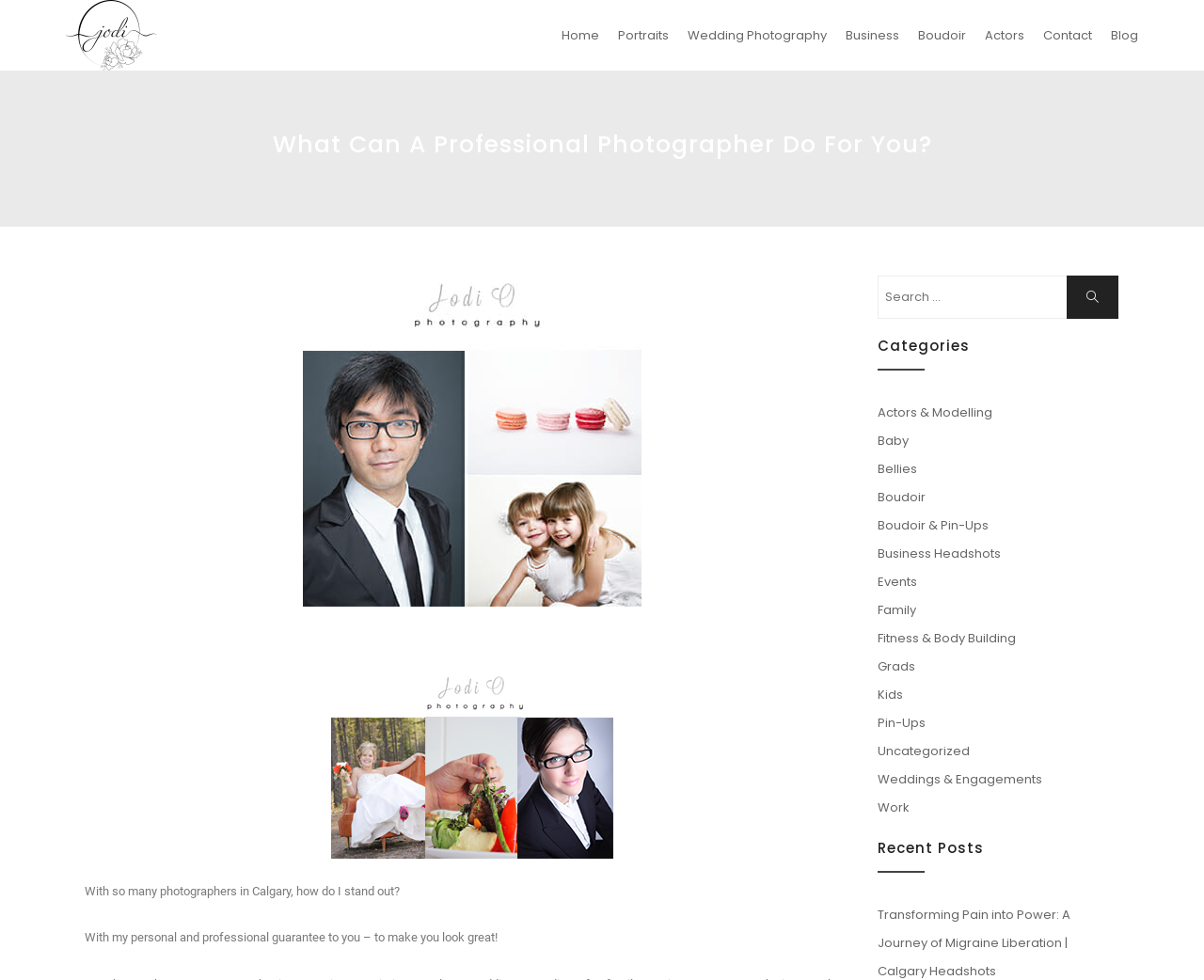Provide an in-depth caption for the webpage.

This webpage is about Jodi O Photography, a professional photographer based in Calgary. At the top left corner, there is a logo of Jodi O Photography, which is an image with a link to the homepage. Next to the logo, there is a text "Calgary Family, Boudoir, Business Photographer" that describes the services offered by Jodi O Photography.

Below the logo, there is a navigation menu with links to different sections of the website, including "Home", "Portraits", "Wedding Photography", "Business", "Boudoir", "Actors", "Contact", and "Blog". These links are aligned horizontally across the top of the page.

The main content of the page starts with a heading "What Can A Professional Photographer Do For You?" followed by two paragraphs of text. The first paragraph asks "With so many photographers in Calgary, how do I stand out?" and the second paragraph answers "With my personal and professional guarantee to you – to make you look great!".

On the right side of the page, there is a search box with a button labeled "Search" and a magnifying glass icon. Below the search box, there are categories of photography services offered by Jodi O Photography, including "Actors & Modelling", "Baby", "Bellies", "Boudoir", and many others. Each category is a link to a specific section of the website.

At the bottom of the page, there is a section titled "Recent Posts" with a link to a blog post titled "Transforming Pain into Power: A Journey of Migraine Liberation | Calgary Headshots".